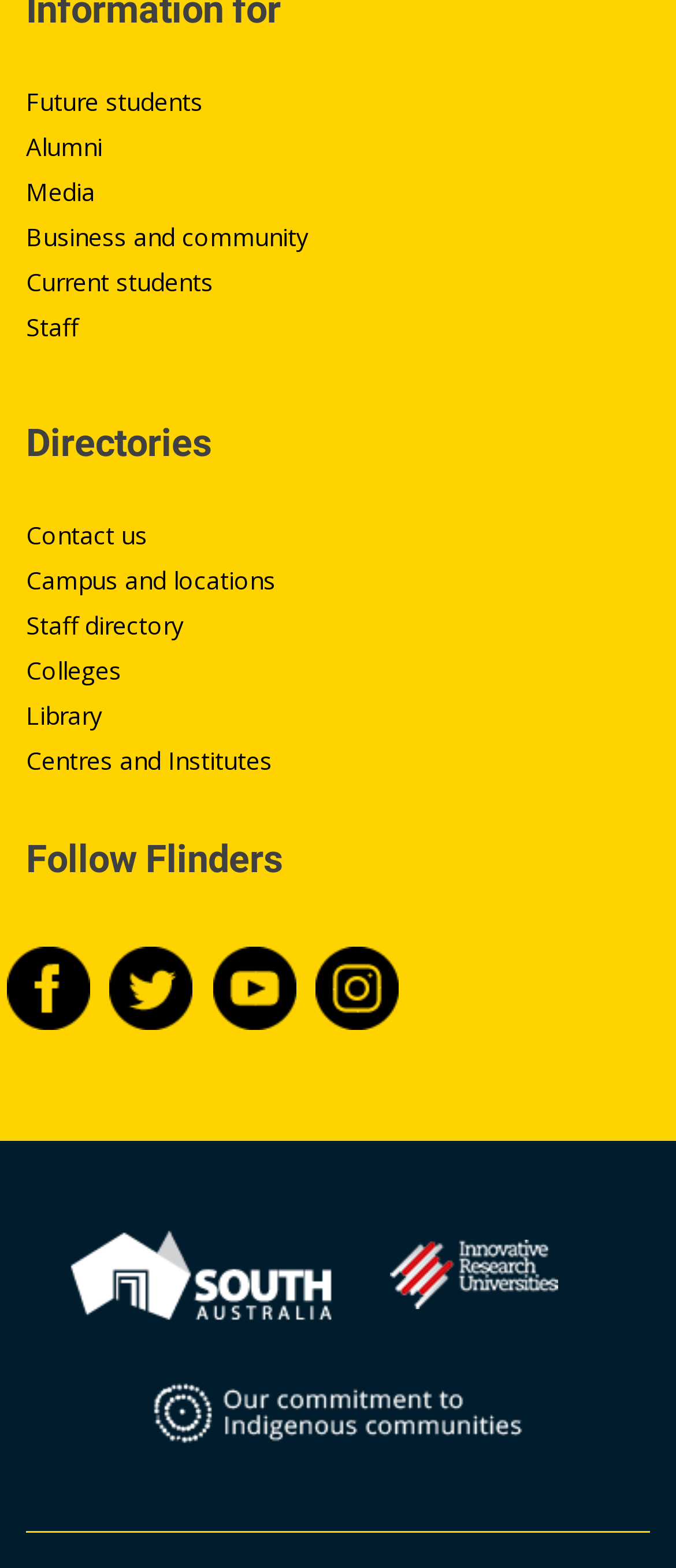Locate the bounding box coordinates of the clickable area needed to fulfill the instruction: "Follow Flinders University on Facebook".

[0.011, 0.616, 0.144, 0.64]